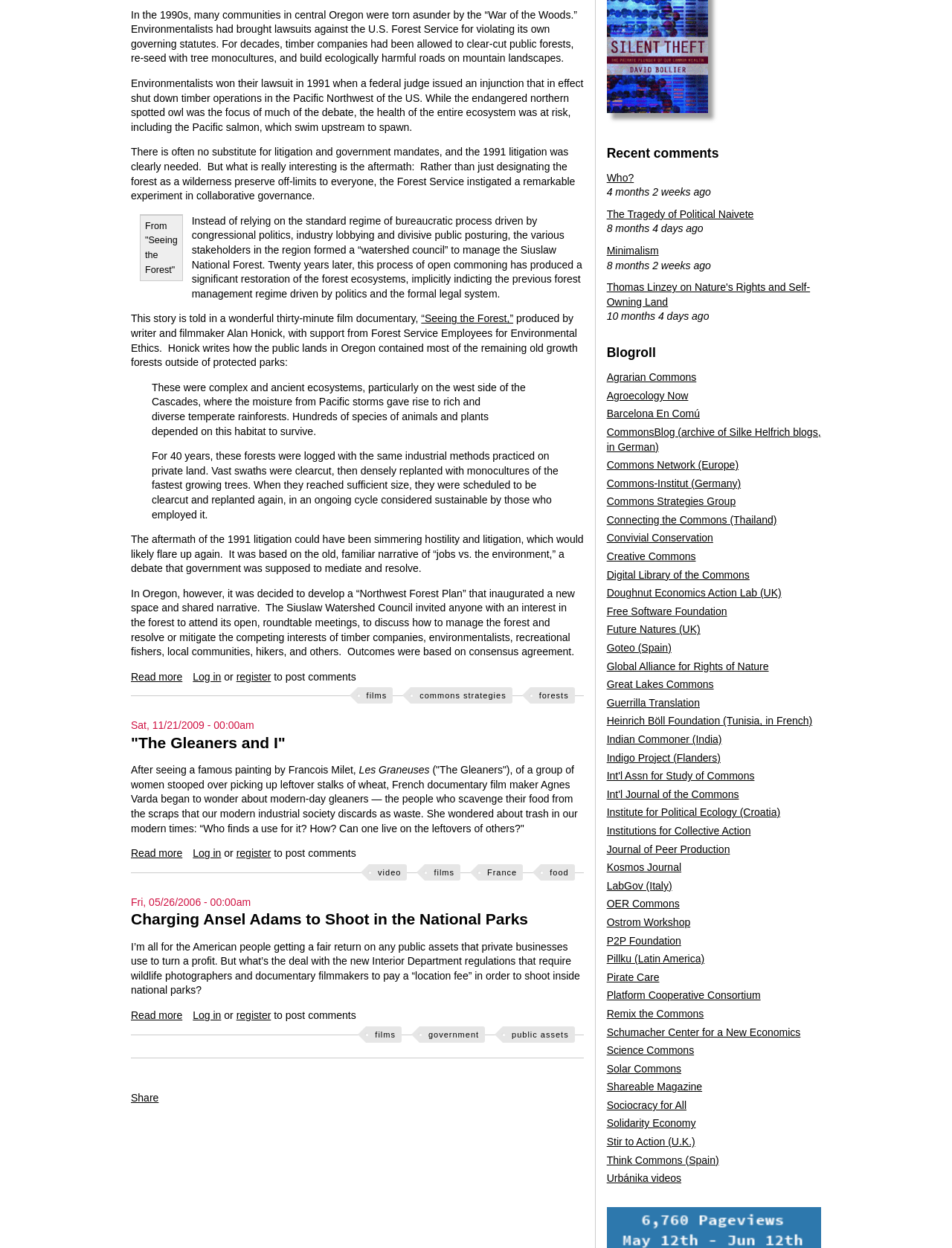Please specify the bounding box coordinates of the region to click in order to perform the following instruction: "Read more about New Film Documentary, “Seeing the Forest”".

[0.138, 0.537, 0.192, 0.547]